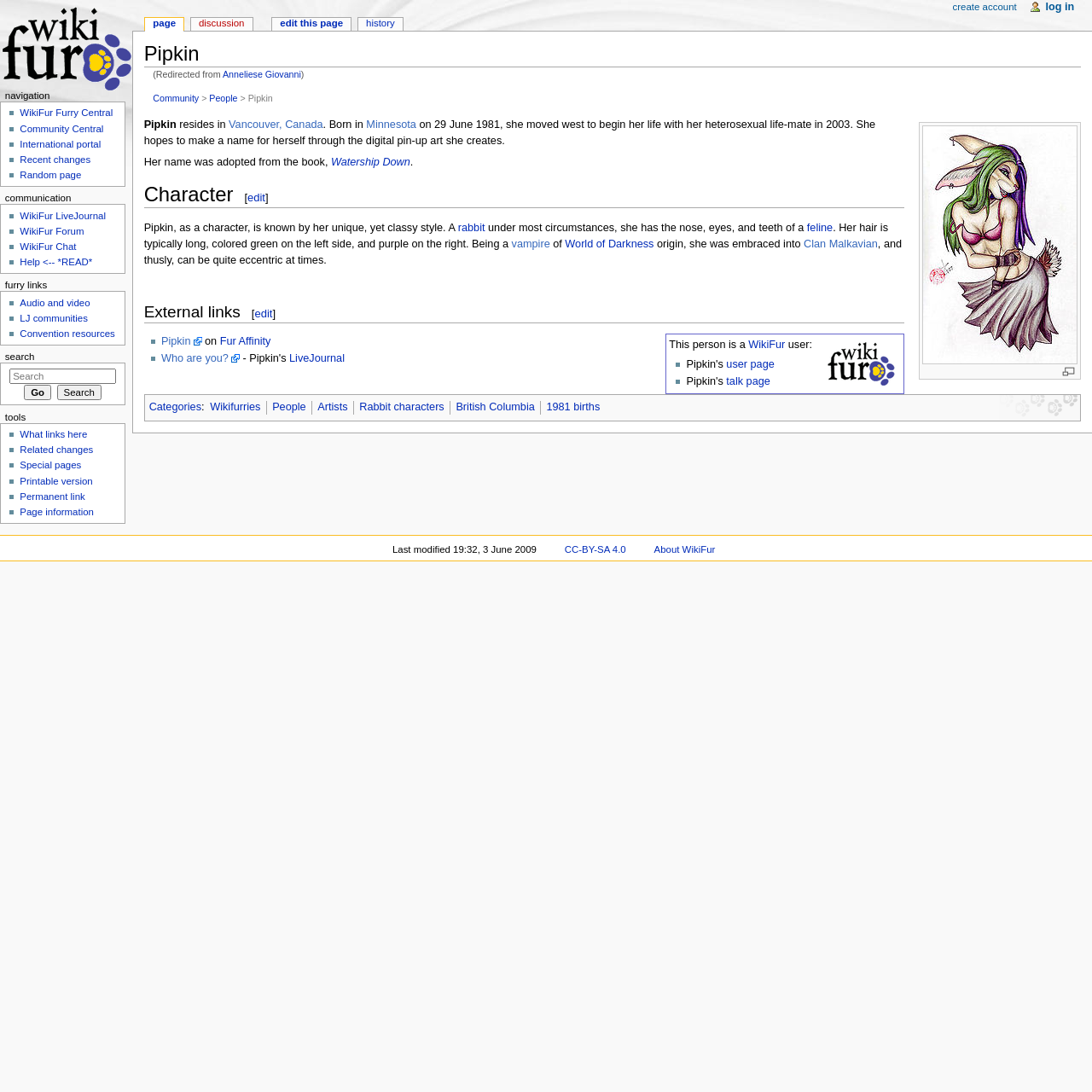Predict the bounding box for the UI component with the following description: "title="Visit the main page"".

[0.0, 0.002, 0.121, 0.083]